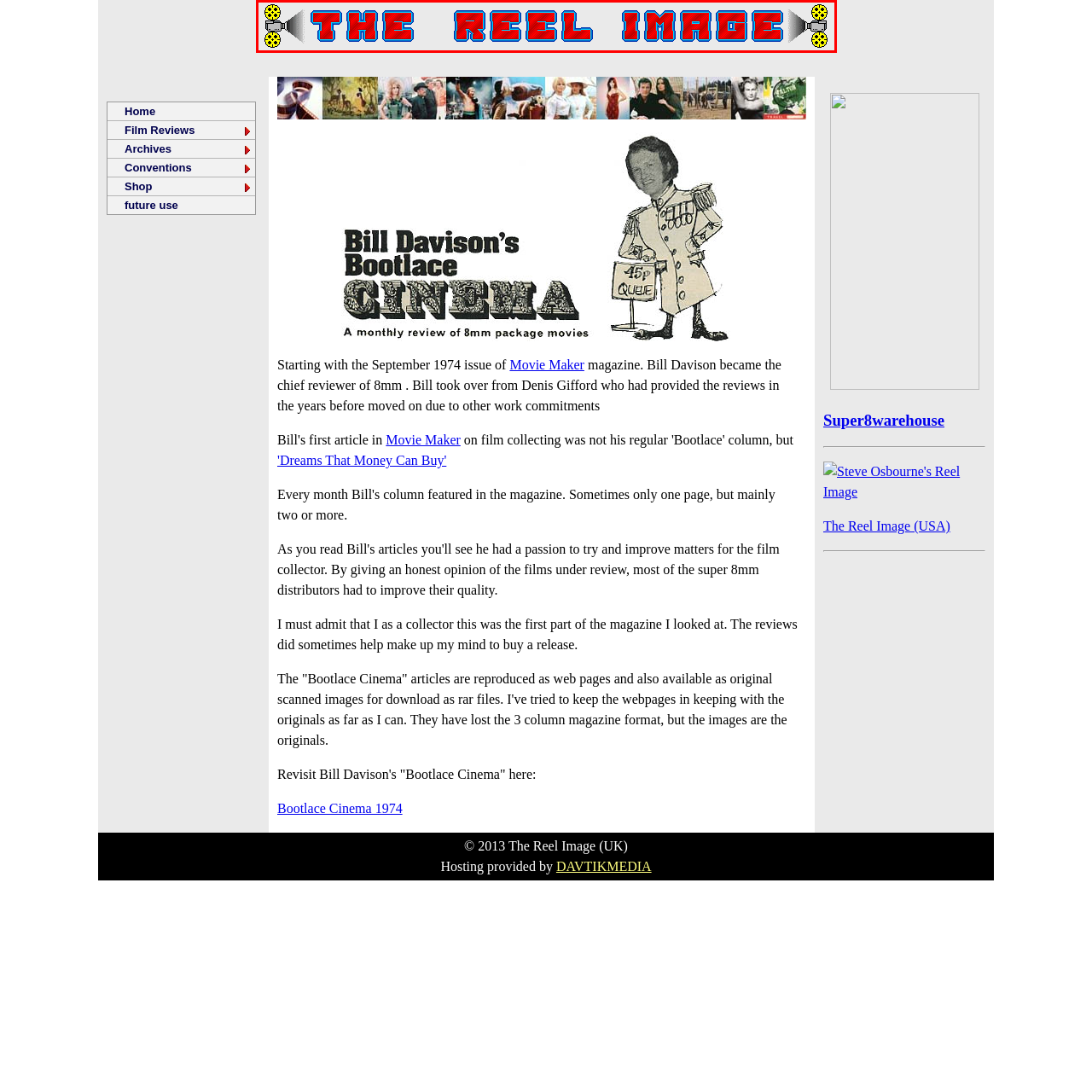What is the style of the typography in the logo?
Focus on the image highlighted by the red bounding box and give a comprehensive answer using the details from the image.

The caption describes the typography as 'vibrant and bold' and also mentions that it has a 'nostalgic appeal', which suggests that the style of the typography is bold and playful.